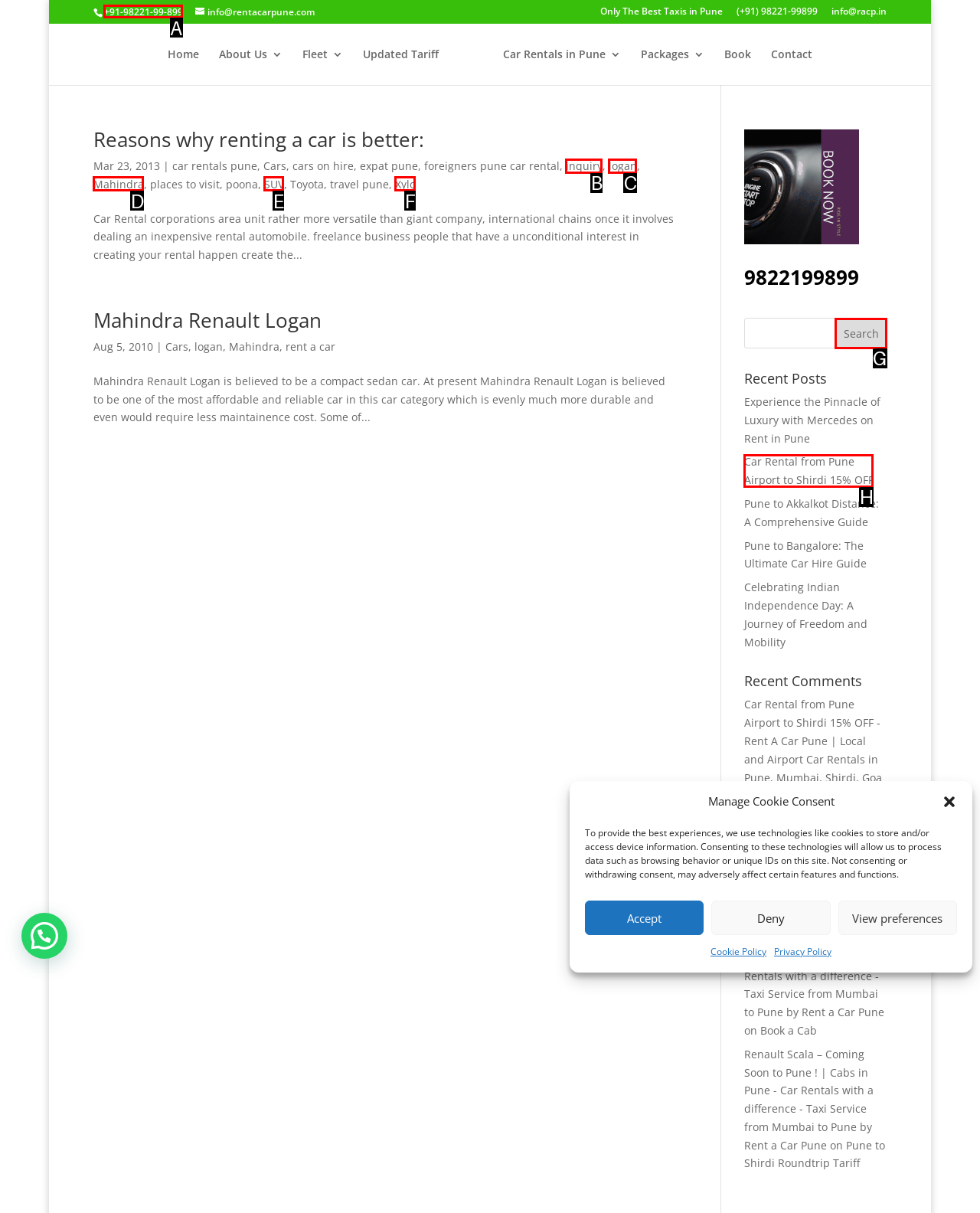Tell me the letter of the UI element to click in order to accomplish the following task: Call the phone number
Answer with the letter of the chosen option from the given choices directly.

A